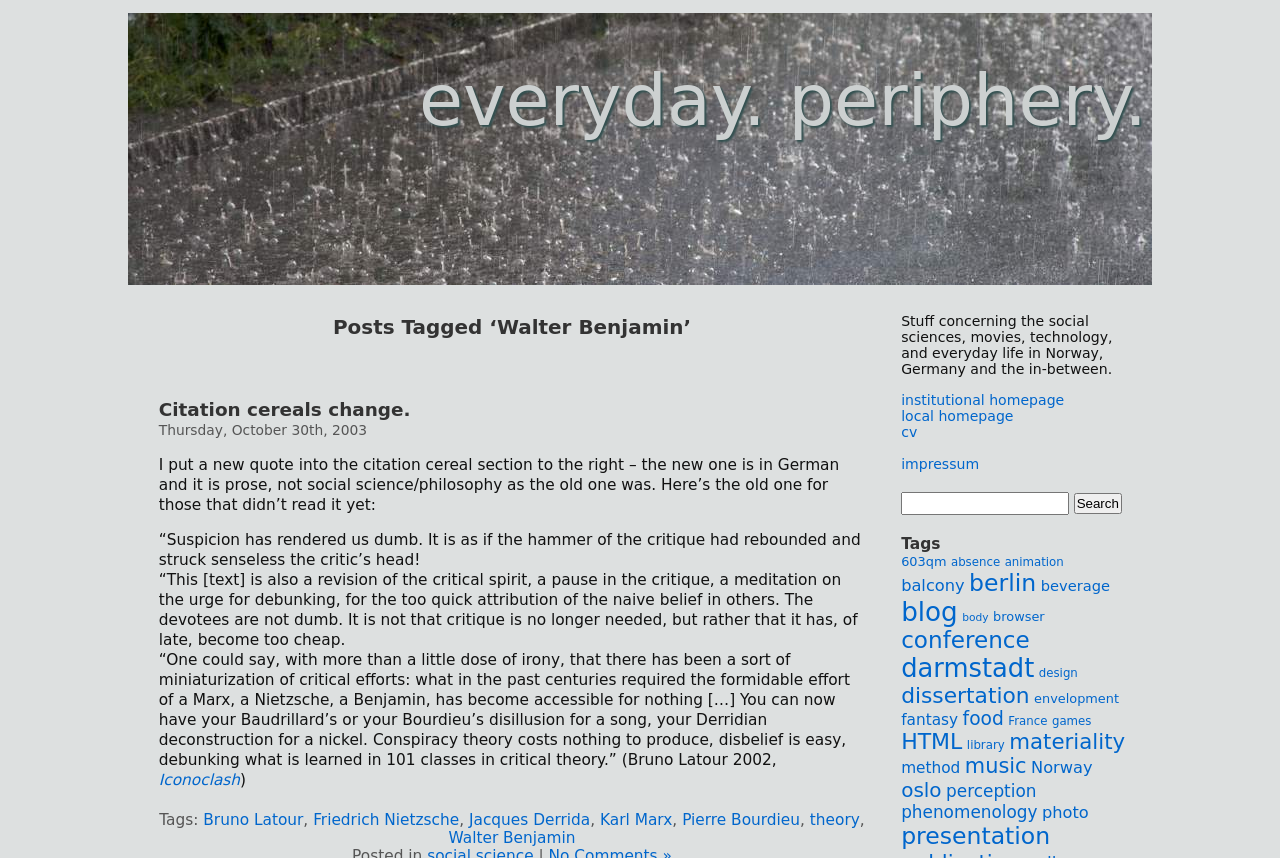Please identify the bounding box coordinates of where to click in order to follow the instruction: "Read the citation cereal section".

[0.124, 0.465, 0.321, 0.489]